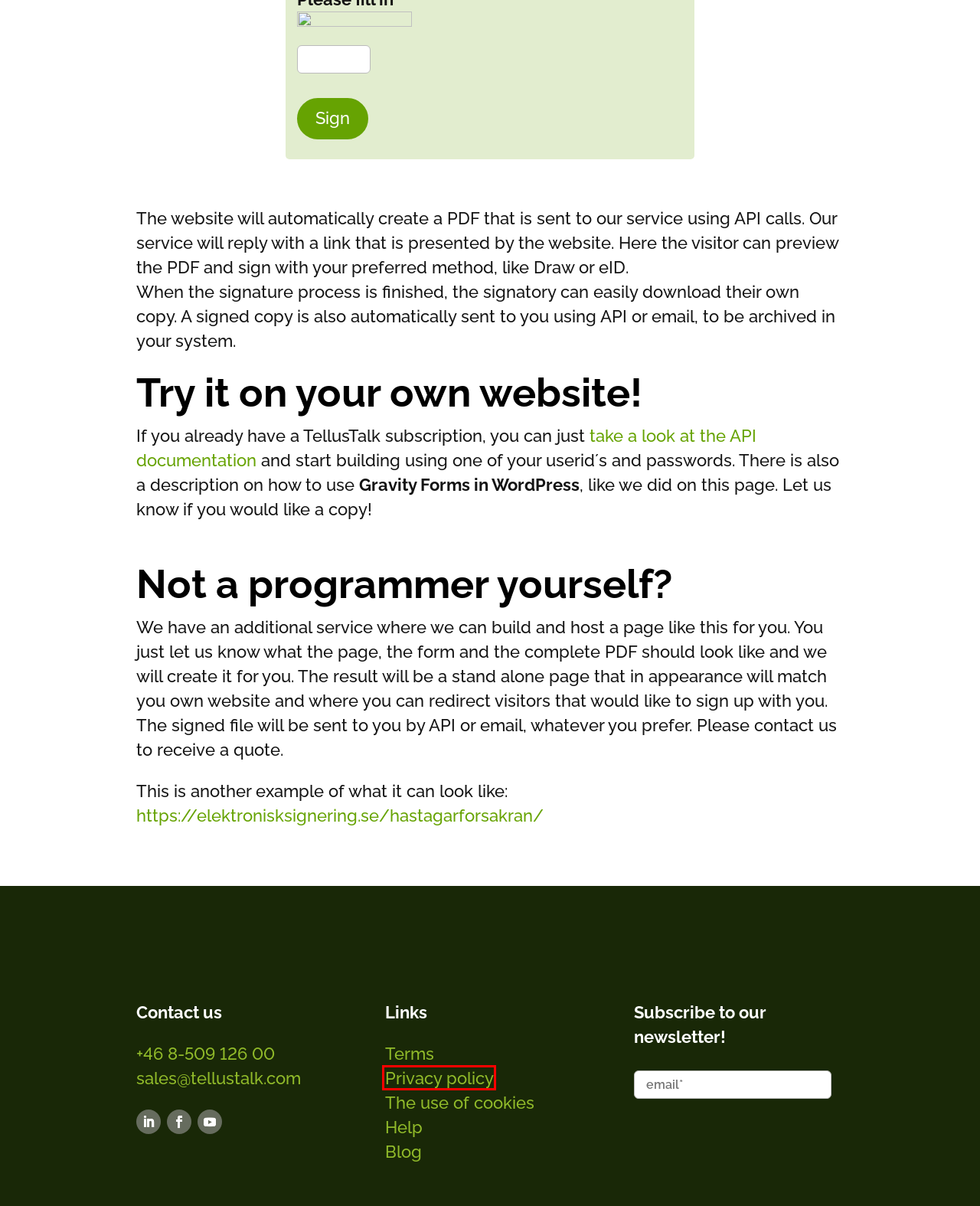You have a screenshot of a webpage with a red bounding box around an element. Choose the best matching webpage description that would appear after clicking the highlighted element. Here are the candidates:
A. Privacy policy - Tellustalk
B. Blogg - Tellustalk
C. Testa att integrera elektronisk signering - Enkelt!
D. Cookies - Tellustalk
E. Help center - Tellustalk
F. Pricing - Tellustalk
G. API - Tellustalk
H. Contact - Tellustalk

A